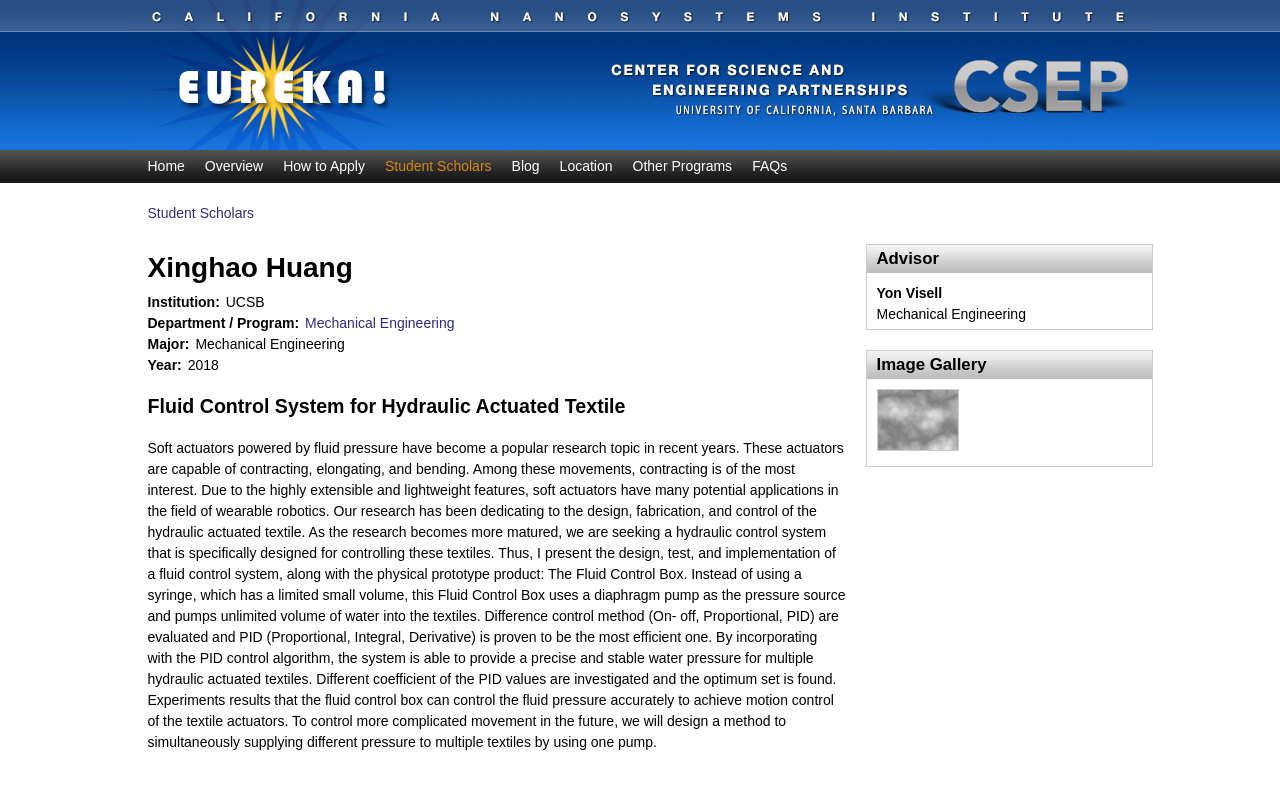What is the institution of the student scholar?
Please provide a detailed and thorough answer to the question.

I found the answer by looking at the static text element with the text 'Institution:' and its corresponding static text element with the text 'UCSB', which is located below the student scholar's name.